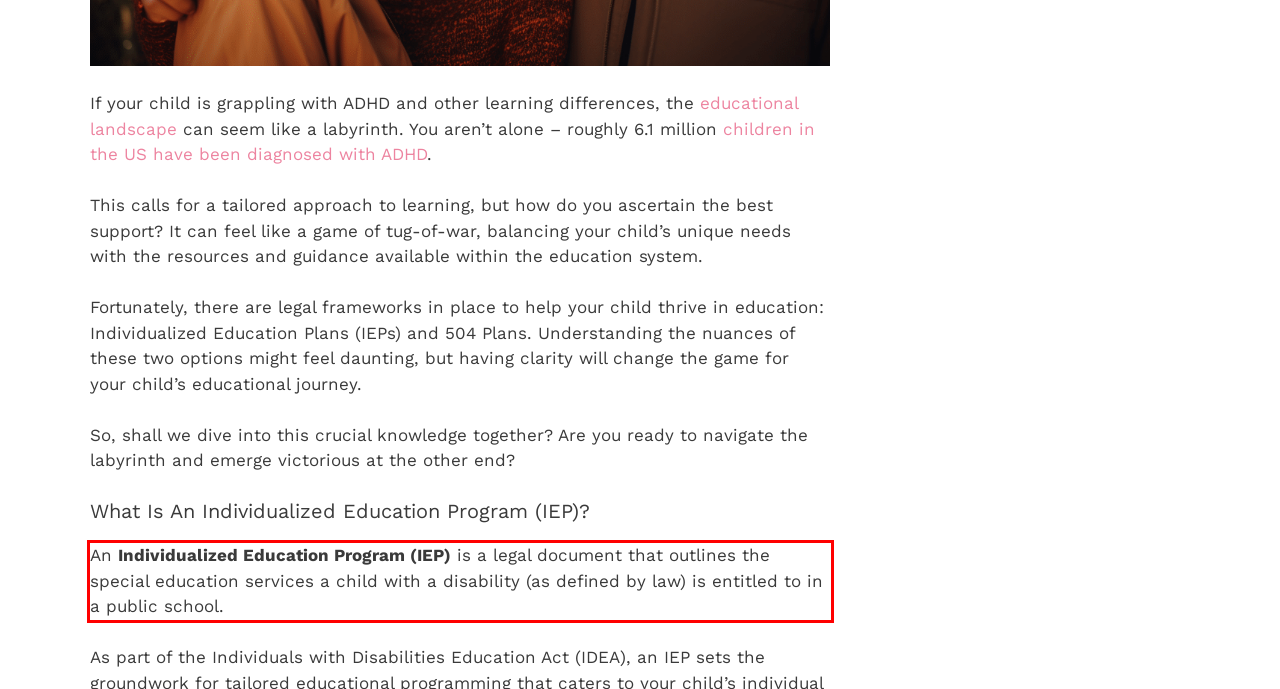Given a screenshot of a webpage, identify the red bounding box and perform OCR to recognize the text within that box.

An Individualized Education Program (IEP) is a legal document that outlines the special education services a child with a disability (as defined by law) is entitled to in a public school.